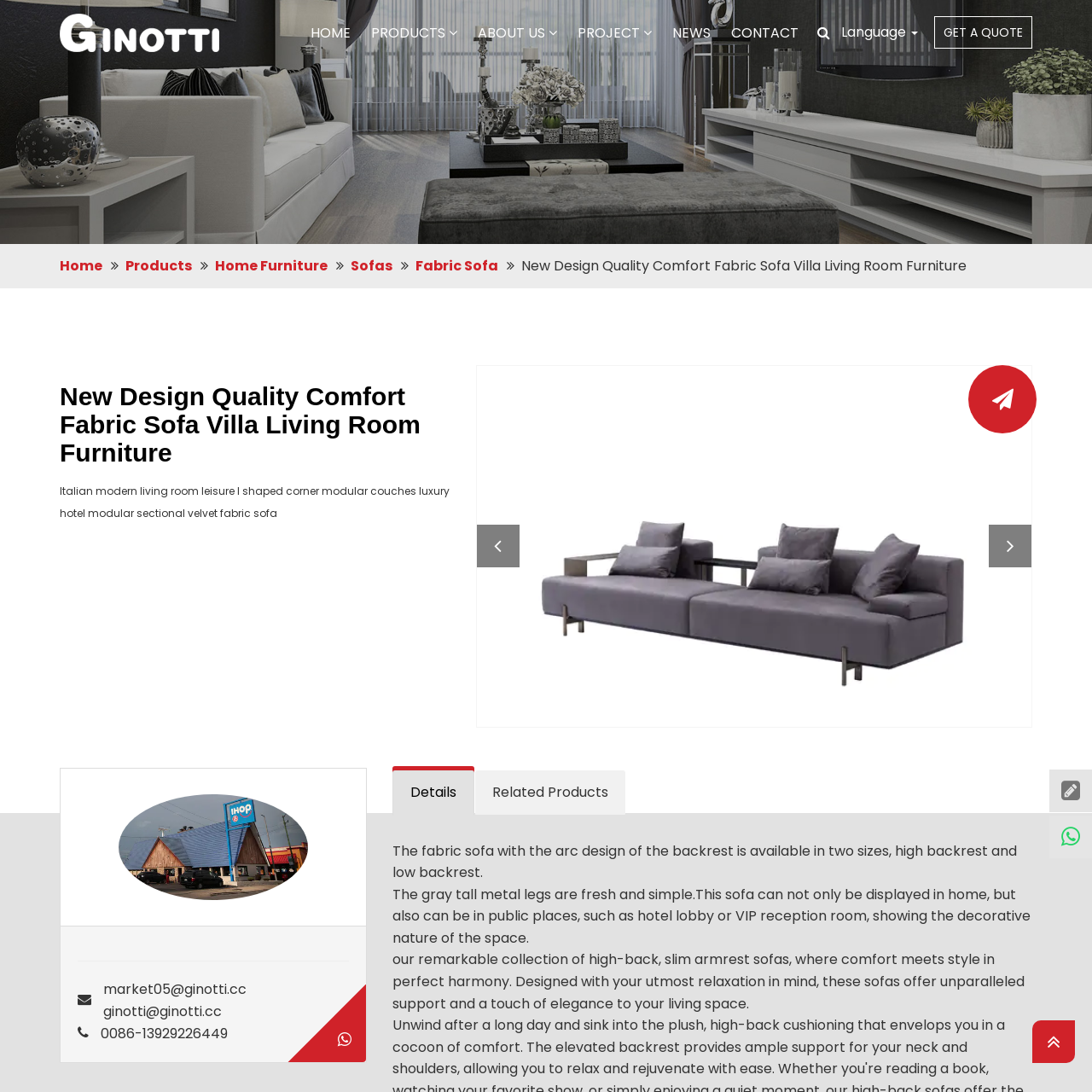What is the primary purpose of this sofa?
Take a close look at the image highlighted by the red bounding box and answer the question thoroughly based on the details you see.

The caption emphasizes that this sofa is designed not only for visual appeal but also to provide comfort, making it clear that its primary purpose is to offer both style and relaxation.